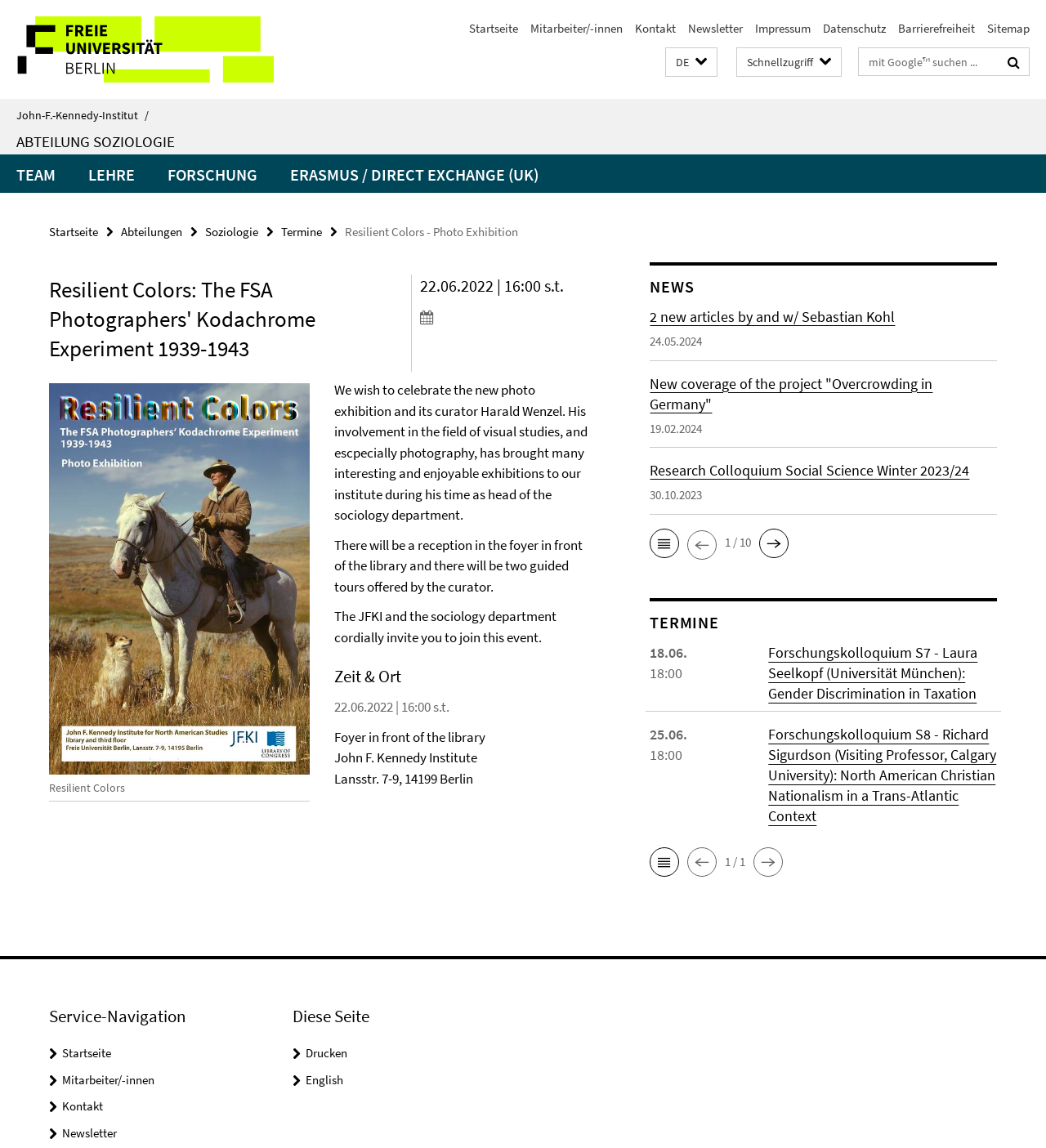Elaborate on the information and visuals displayed on the webpage.

The webpage is about the John F. Kennedy Institute's photo exhibition, "Resilient Colors." At the top, there is a navigation bar with links to the institute's homepage, staff, contact, newsletter, and other pages. Below this, there is a language selection button and a search bar.

The main content of the page is divided into two sections. On the left, there is a section with links to different departments within the institute, including sociology, team, teaching, research, and Erasmus/Direct Exchange (UK). Below this, there is a section with a heading "Resilient Colors - Photo Exhibition" and a figure with an image related to the exhibition.

On the right, there is a section with a heading "Resilient Colors: The FSA Photographers' Kodachrome Experiment 1939-1943" and a description of the exhibition. Below this, there are details about the event, including the date, time, and location. There are also two guided tours offered by the curator.

Further down, there is a section with news articles, including links to recent publications and events. Below this, there is a section with upcoming events, including research colloquiums and lectures.

At the bottom of the page, there is a service navigation section with links to the institute's homepage, staff, contact, and newsletter. There is also a button to print the page and a link to switch to the English version of the page.